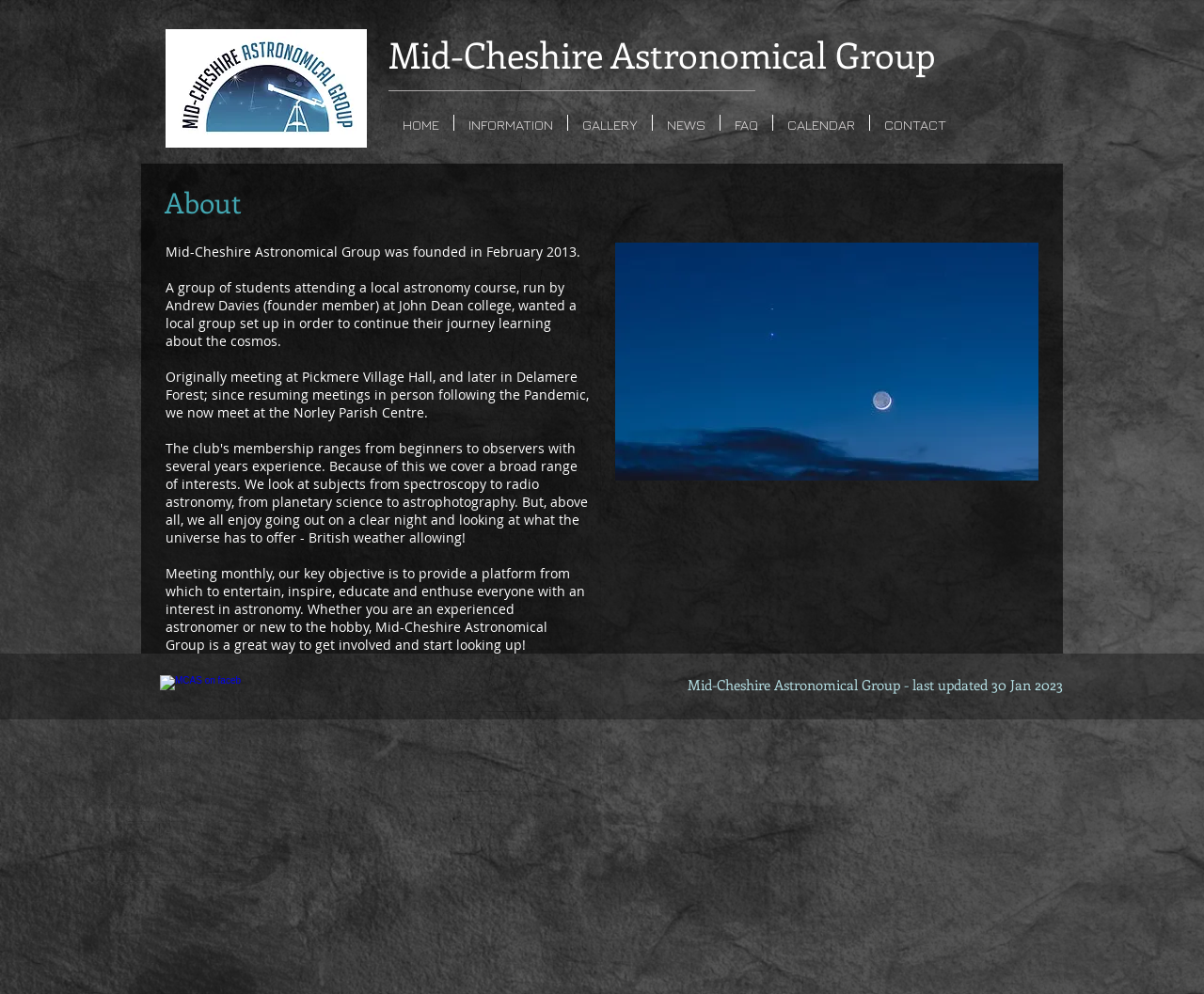Please answer the following question using a single word or phrase: 
What is the name of the astronomical group?

Mid-Cheshire Astronomical Group